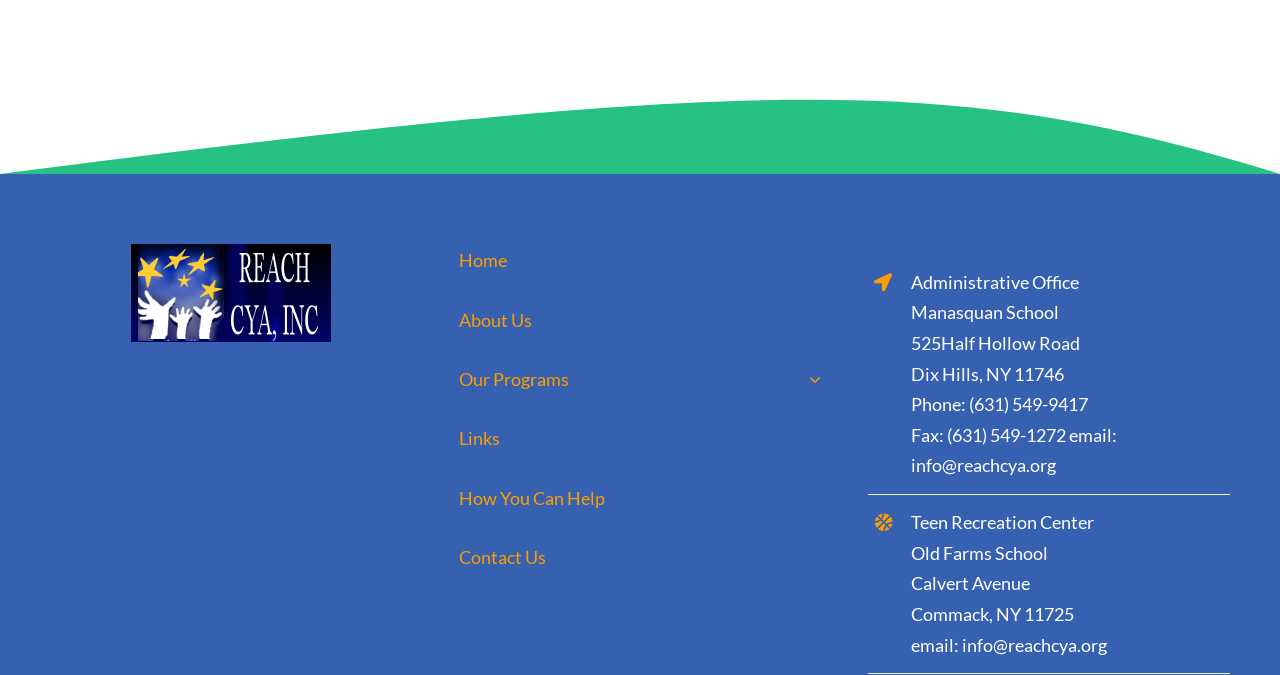Identify the bounding box coordinates of the specific part of the webpage to click to complete this instruction: "Learn more about the new name and brand".

None